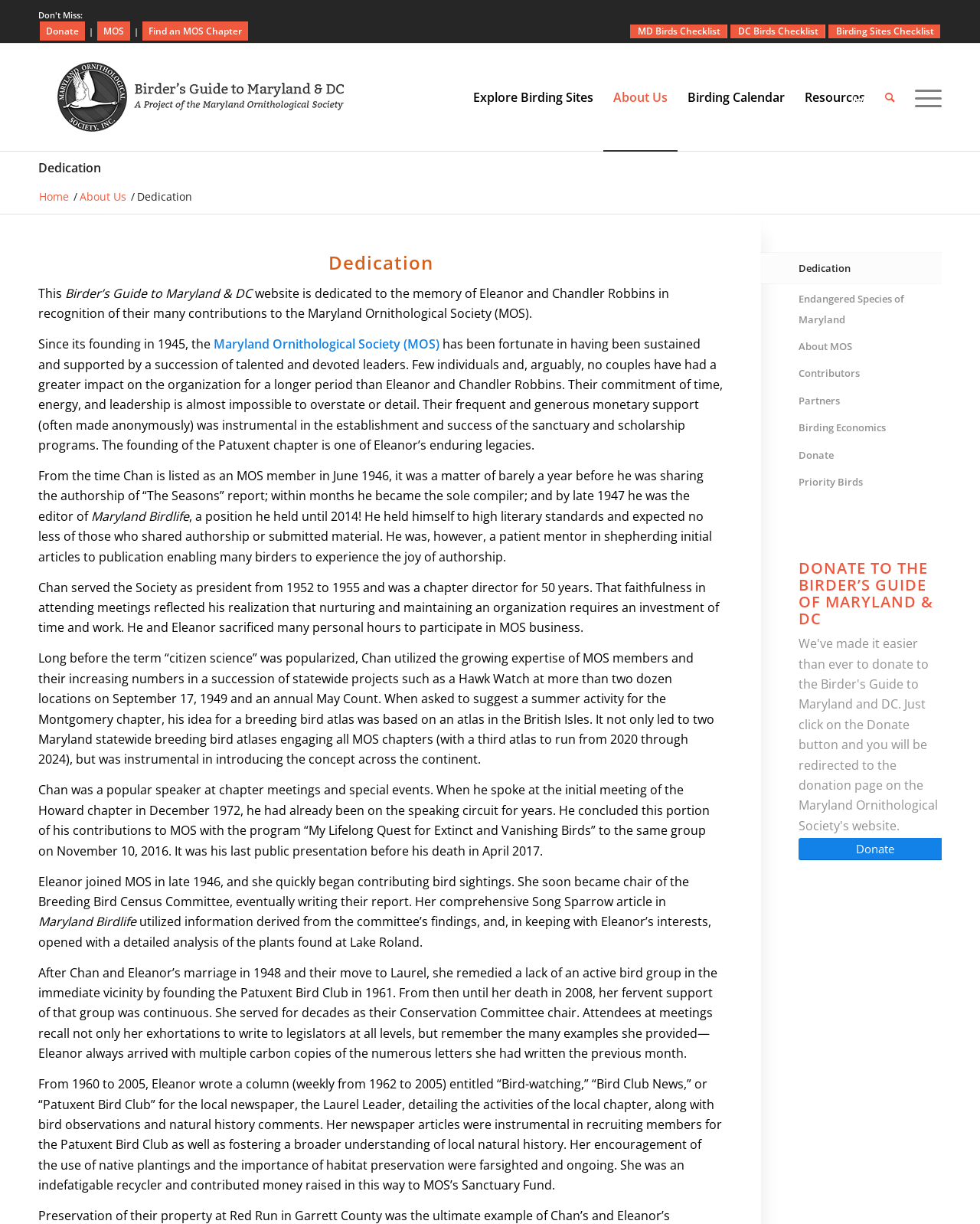Find the bounding box coordinates for the HTML element described in this sentence: "About Us". Provide the coordinates as four float numbers between 0 and 1, in the format [left, top, right, bottom].

[0.079, 0.156, 0.131, 0.165]